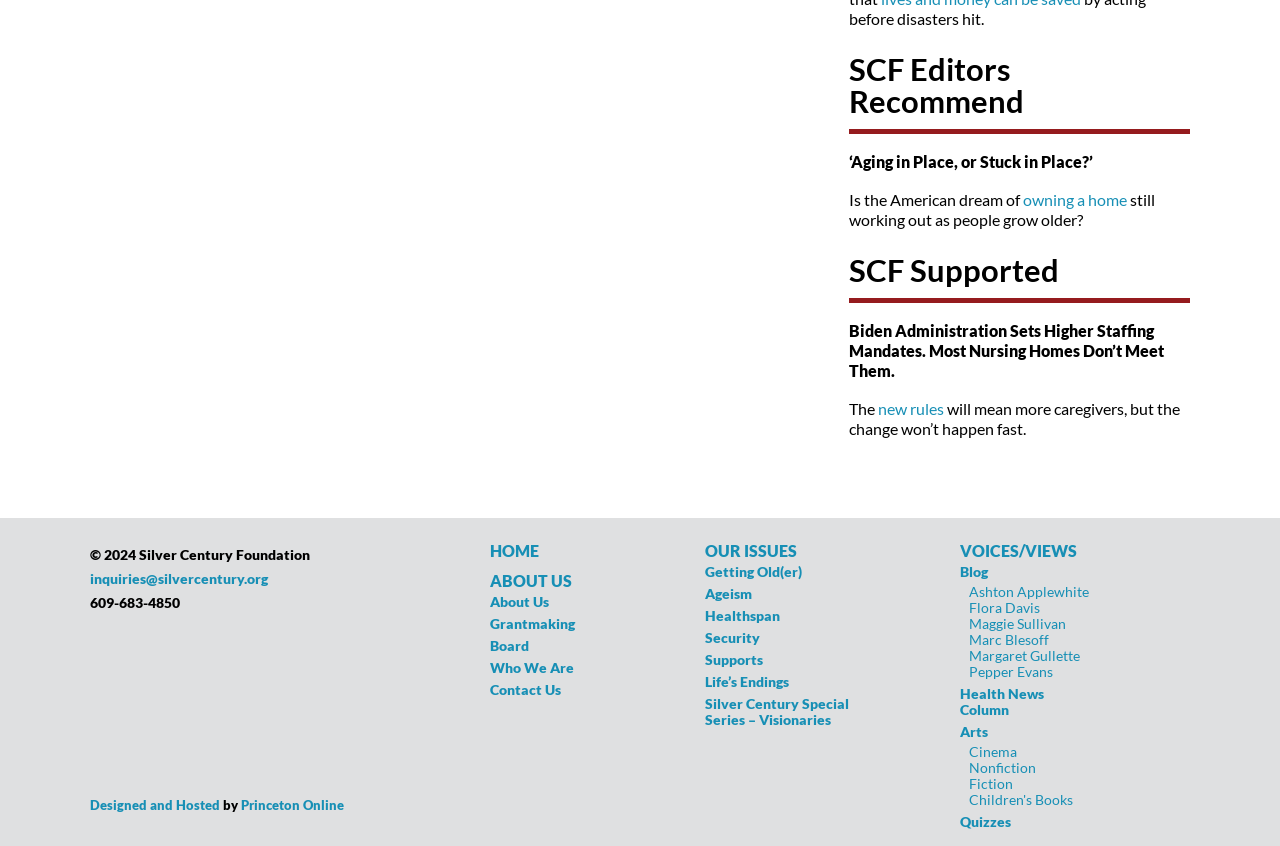Identify the bounding box coordinates of the clickable section necessary to follow the following instruction: "Learn more about 'new rules'". The coordinates should be presented as four float numbers from 0 to 1, i.e., [left, top, right, bottom].

[0.686, 0.472, 0.738, 0.495]